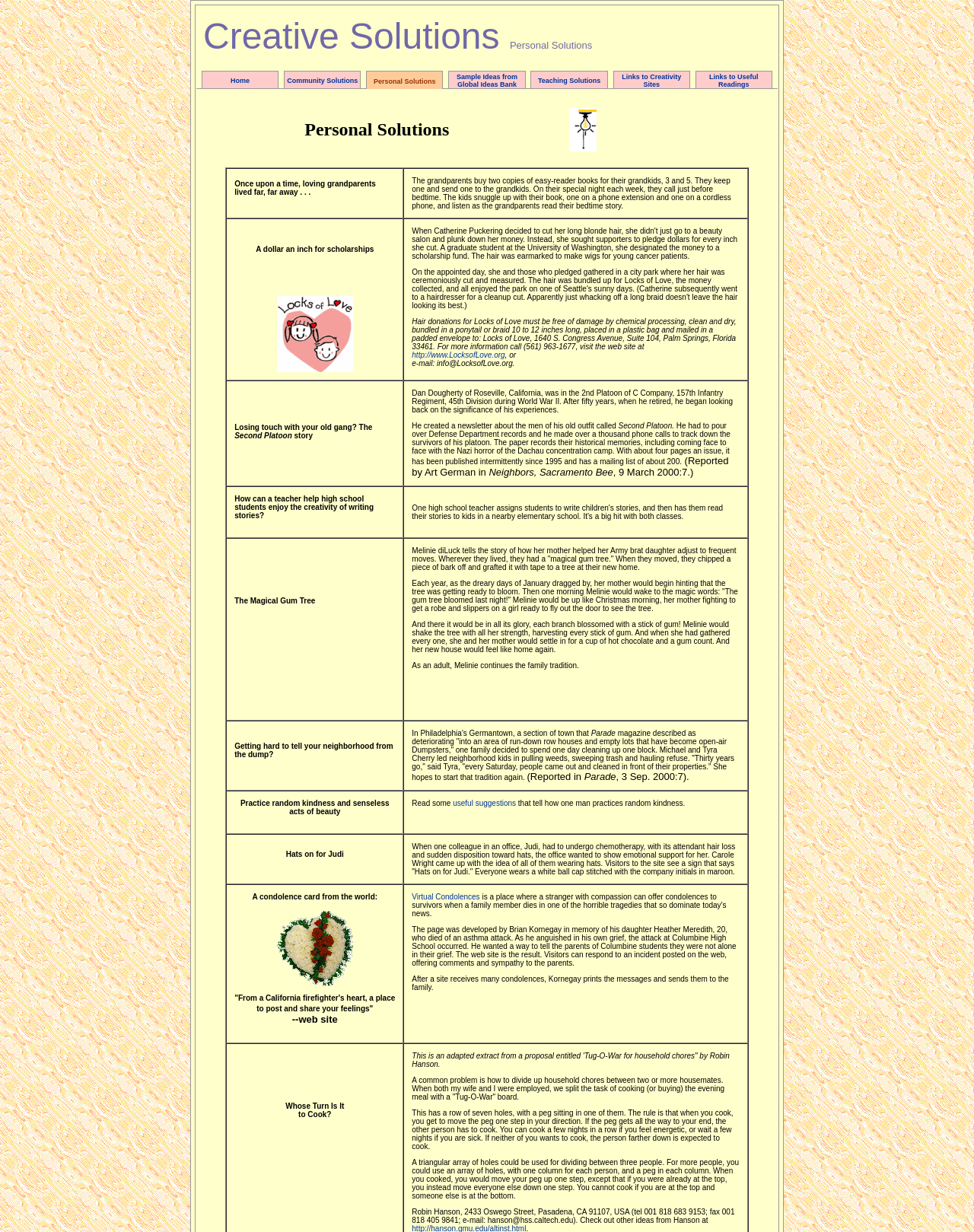What is the purpose of the Virtual Condolences website?
Give a detailed explanation using the information visible in the image.

The purpose of the Virtual Condolences website is to offer condolences to survivors of tragedies. This is inferred from the text, which describes how the website allows strangers to offer condolences to families who have lost loved ones in tragic events.